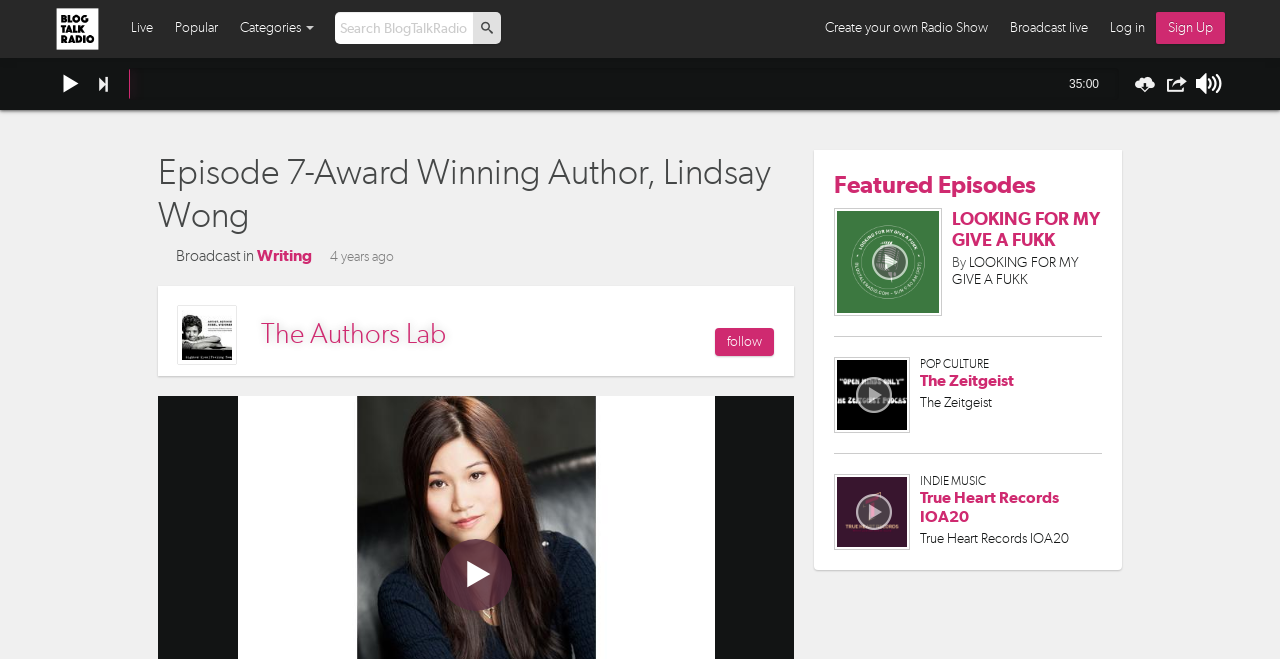Find the bounding box coordinates of the element I should click to carry out the following instruction: "Browse featured episodes".

[0.652, 0.258, 0.861, 0.3]